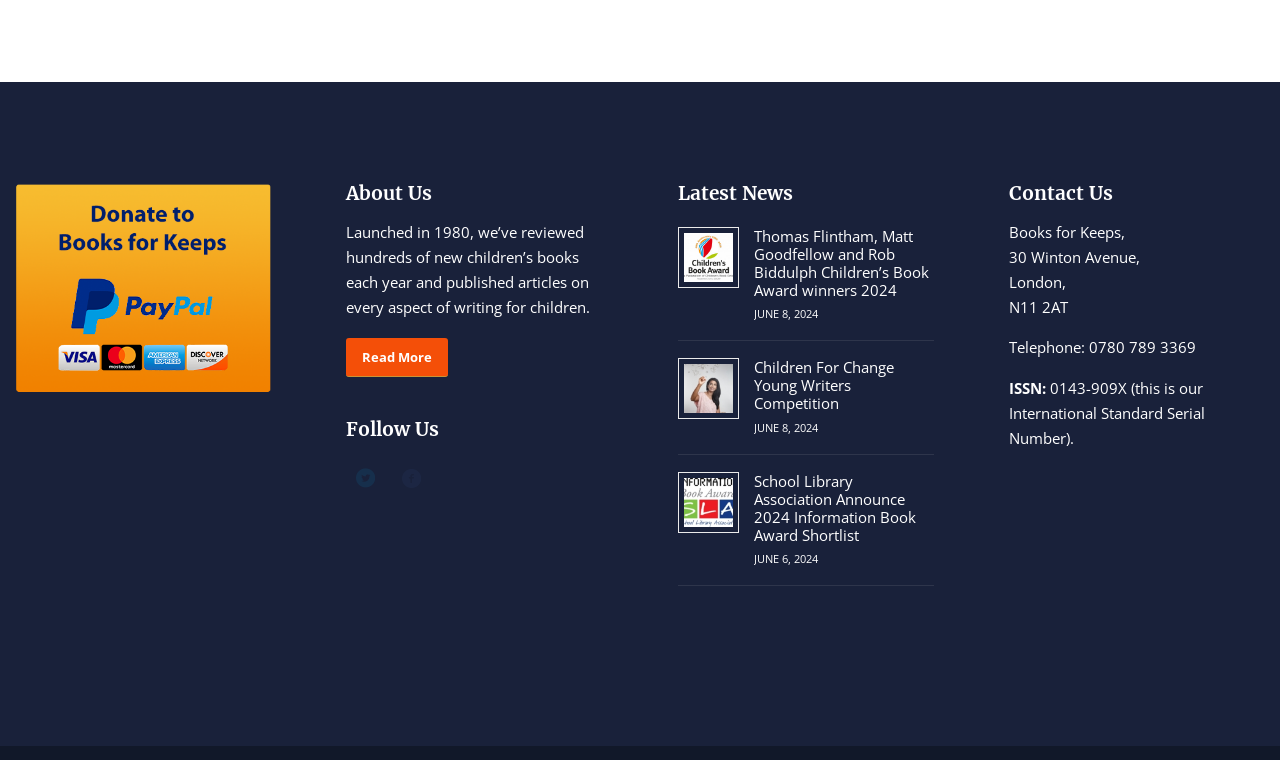Please determine the bounding box coordinates of the element to click on in order to accomplish the following task: "Donate with PayPal". Ensure the coordinates are four float numbers ranging from 0 to 1, i.e., [left, top, right, bottom].

[0.012, 0.239, 0.212, 0.52]